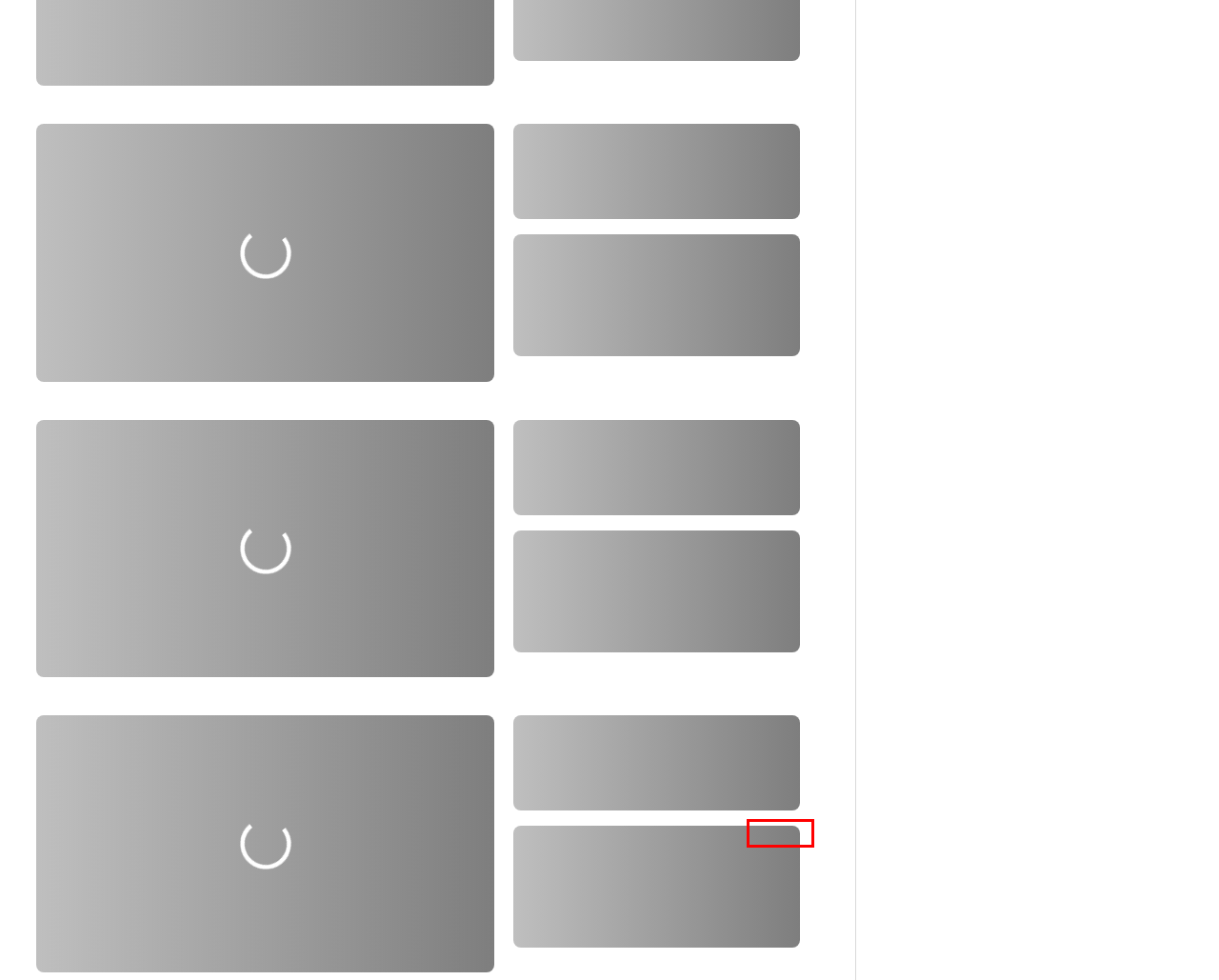Given a webpage screenshot with a red bounding box around a UI element, choose the webpage description that best matches the new webpage after clicking the element within the bounding box. Here are the candidates:
A. Contact REVOLT
B. Join the REVOLT Podcast Network - Submit Your Podcast
C. Privacy Notice - REVOLT
D. Dreezy among rappers who helped pen rhymes for Issa Rae's "Rap Sh*t"
E. Terms of Use - REVOLT
F. Fetty Wap Is Introspective On "My Environment"
G. REVOLT
H. CurrenSy gets “High” for latest visual

E